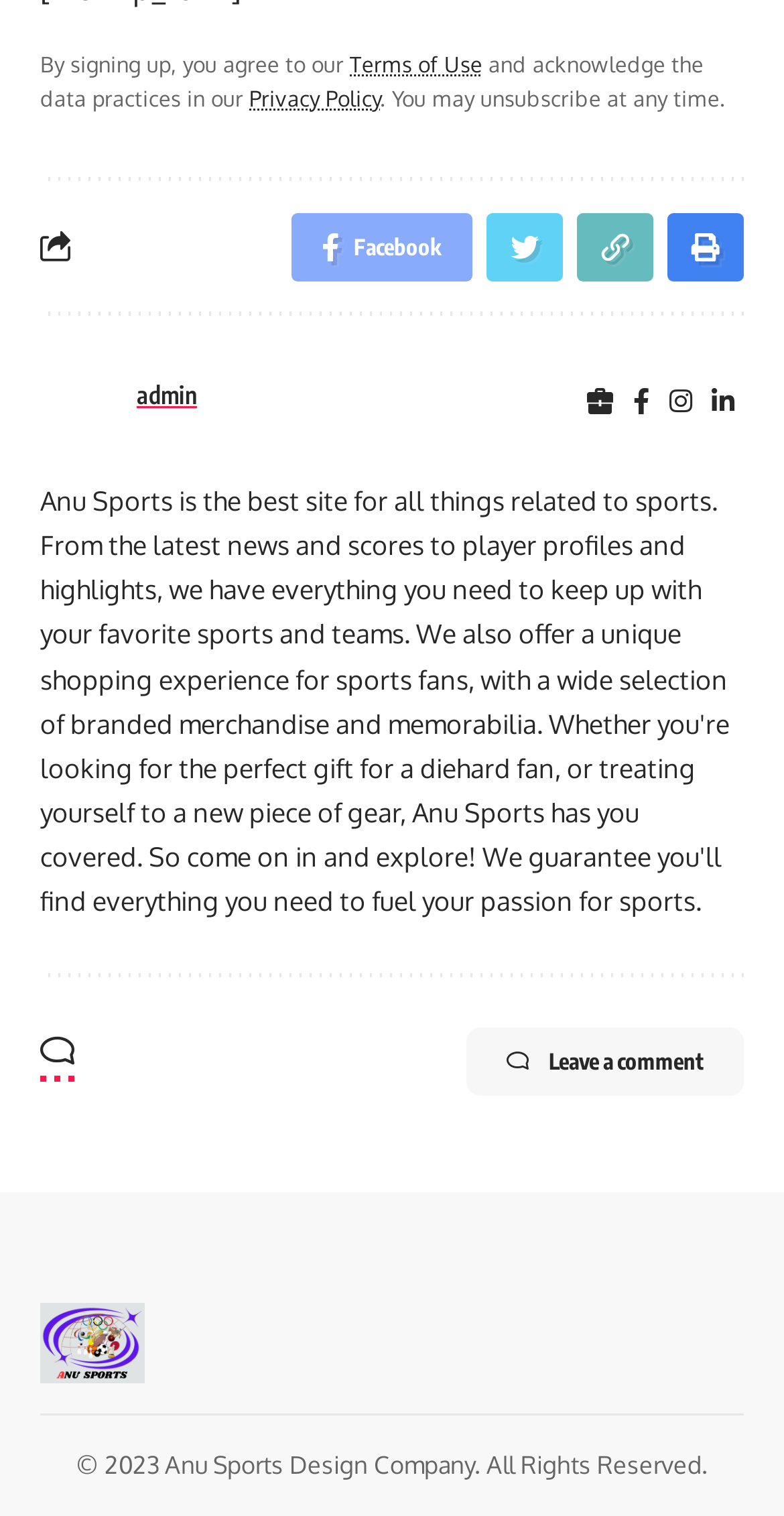Please specify the coordinates of the bounding box for the element that should be clicked to carry out this instruction: "Visit the Facebook page". The coordinates must be four float numbers between 0 and 1, formatted as [left, top, right, bottom].

[0.372, 0.141, 0.603, 0.186]